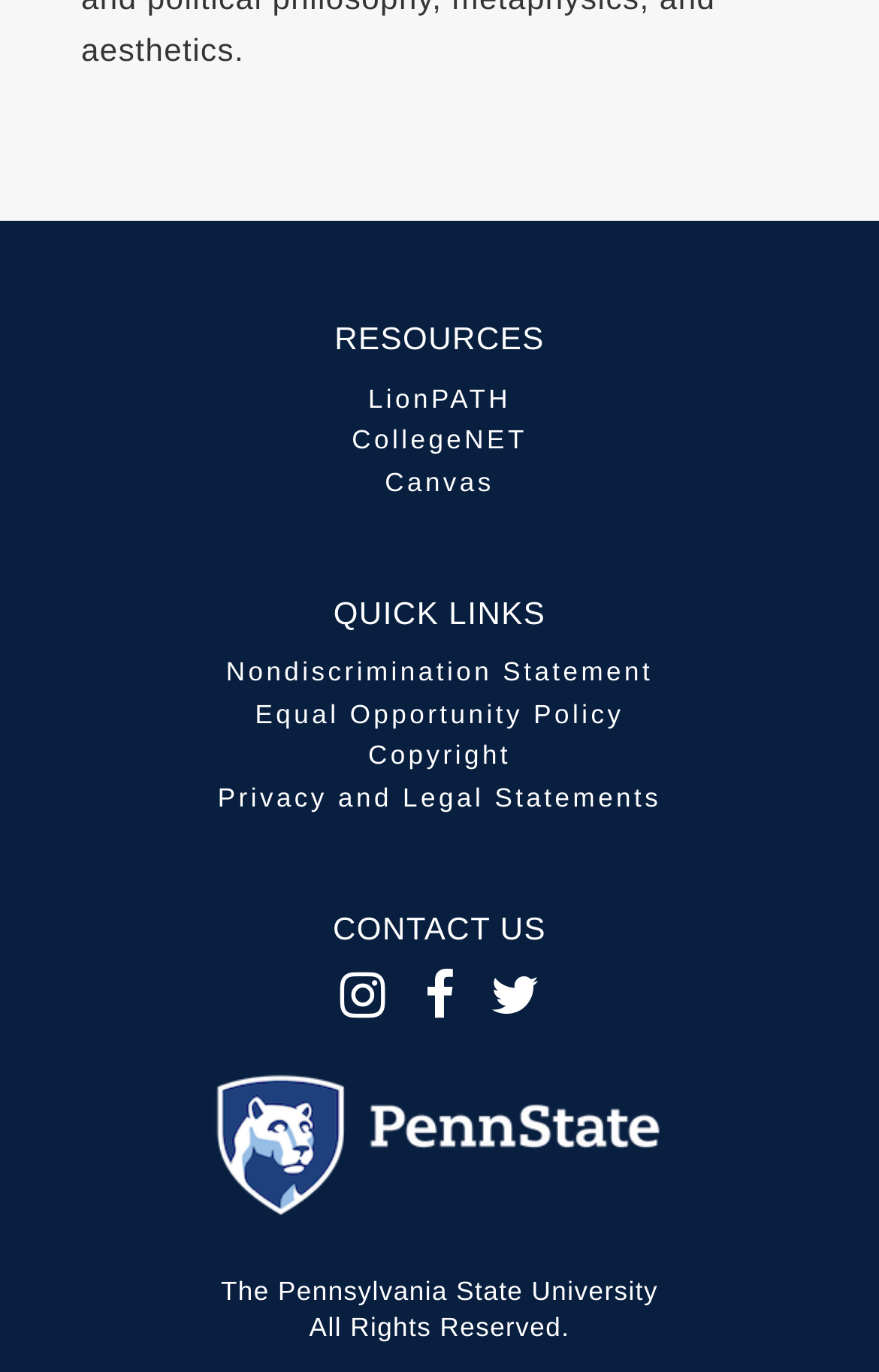Determine the coordinates of the bounding box for the clickable area needed to execute this instruction: "View Penn State logo".

[0.244, 0.781, 0.756, 0.929]